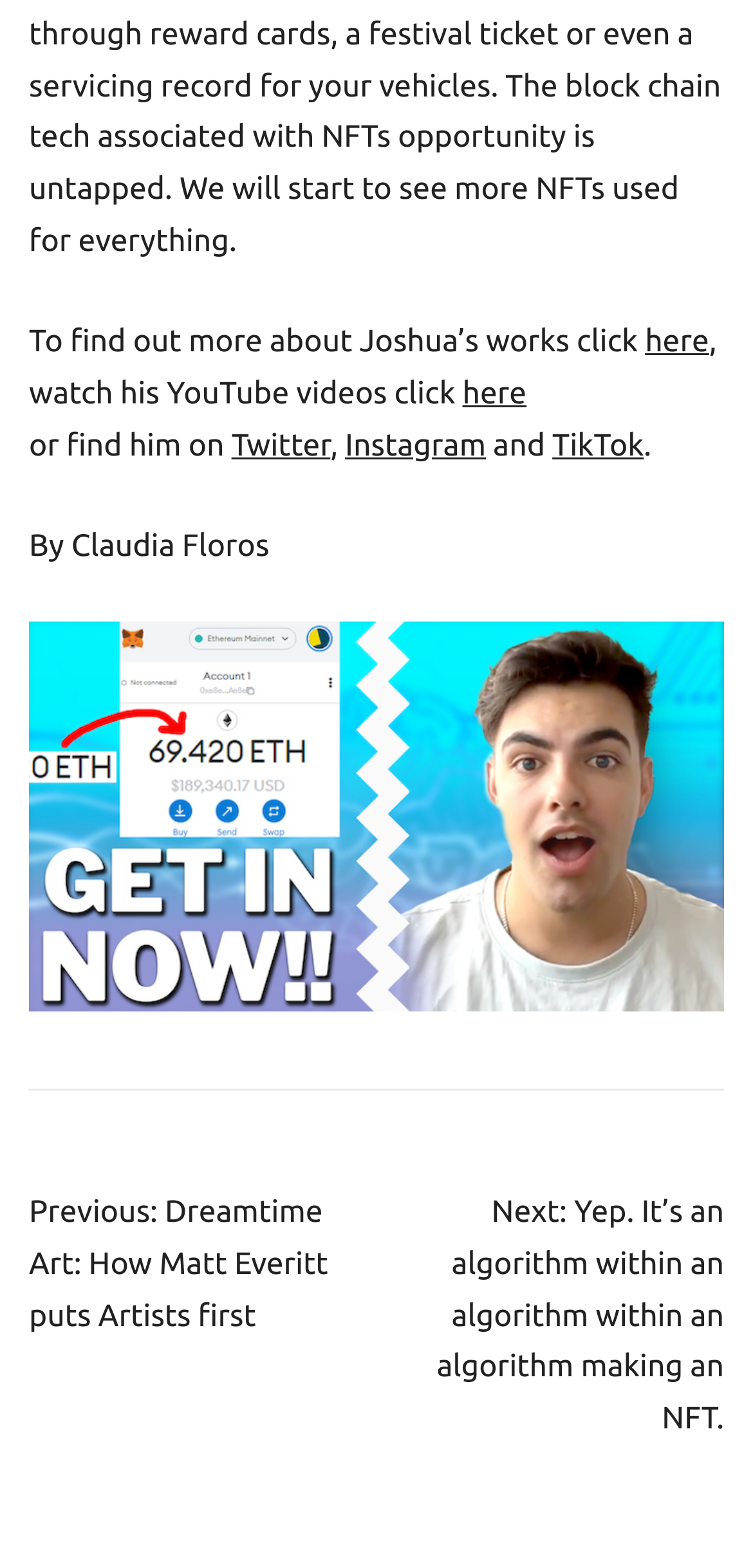How many social media platforms are mentioned?
Based on the visual details in the image, please answer the question thoroughly.

The webpage mentions three social media platforms: Twitter, Instagram, and TikTok, which are linked to Joshua's profiles.